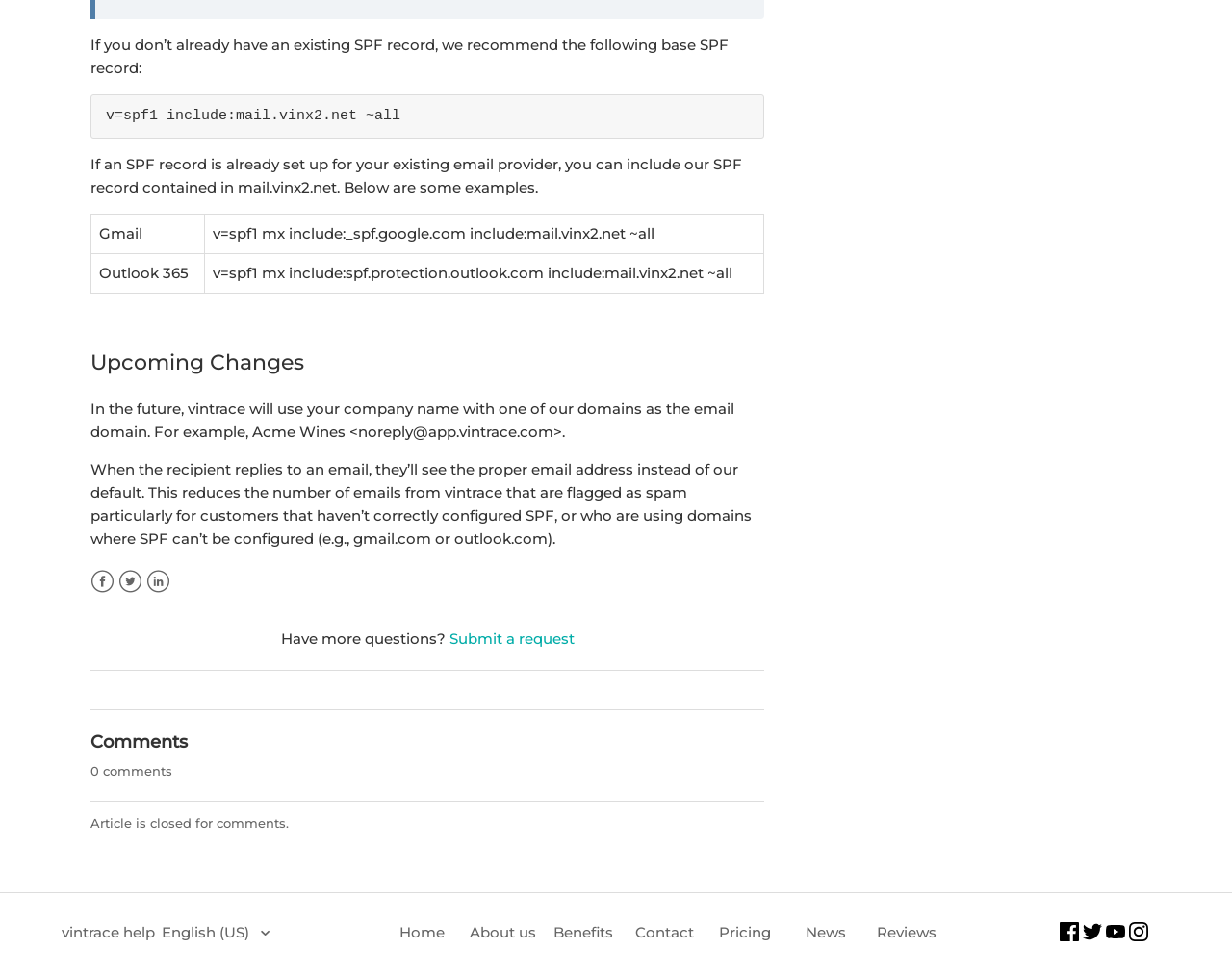Please predict the bounding box coordinates (top-left x, top-left y, bottom-right x, bottom-right y) for the UI element in the screenshot that fits the description: Submit a request

[0.365, 0.645, 0.466, 0.664]